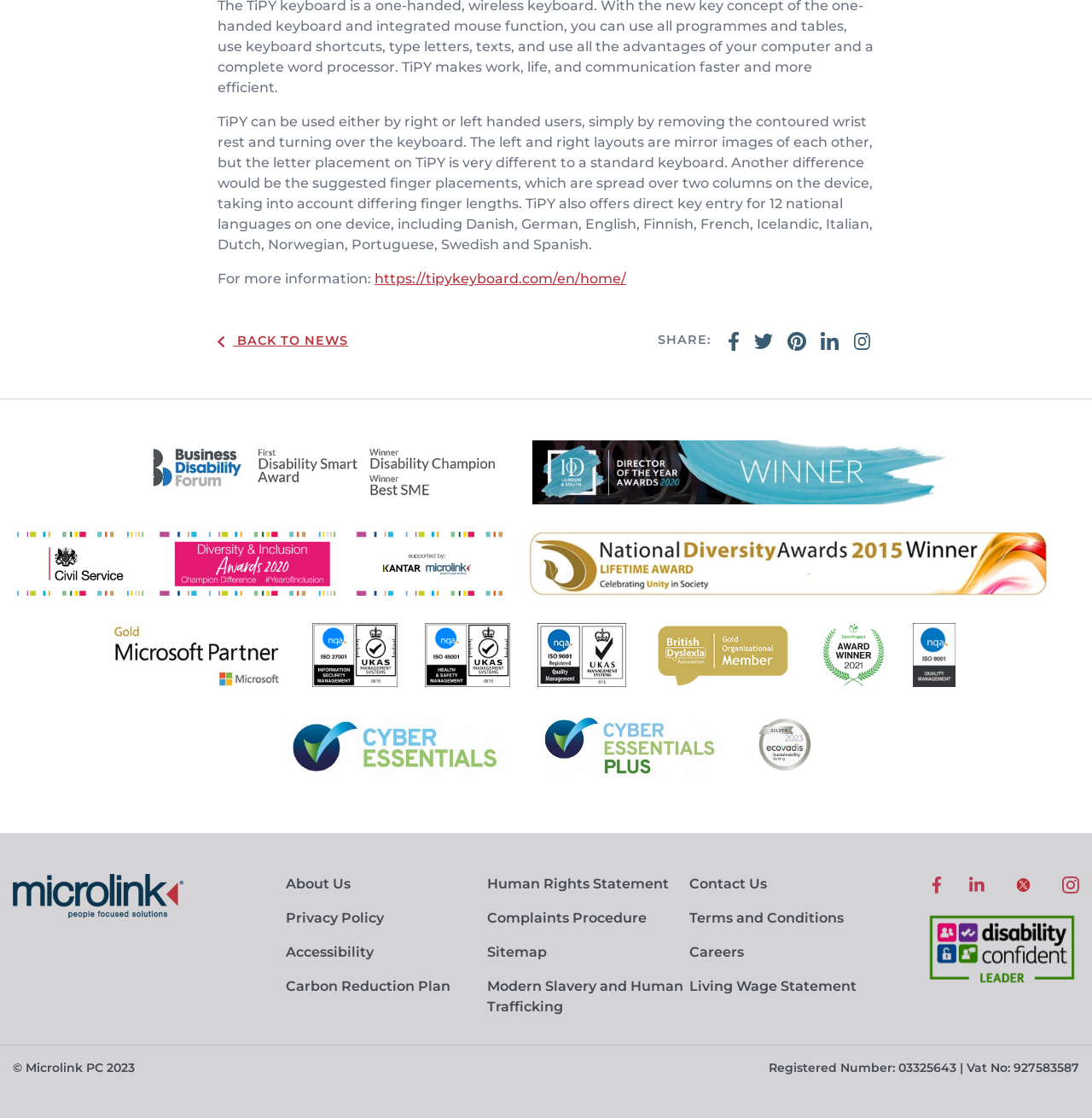Based on the element description: "Sitemap", identify the bounding box coordinates for this UI element. The coordinates must be four float numbers between 0 and 1, listed as [left, top, right, bottom].

[0.446, 0.844, 0.501, 0.859]